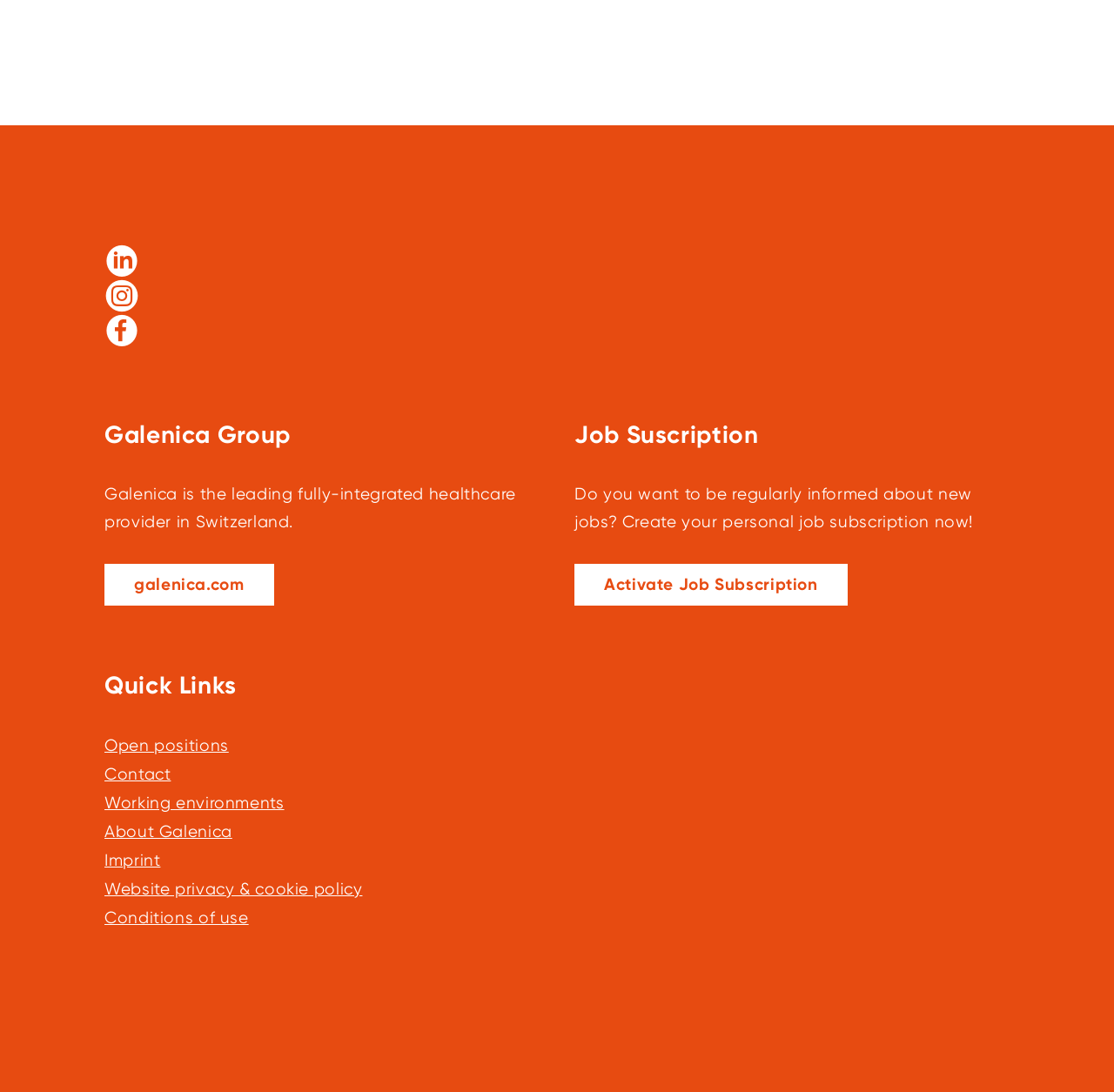Where can I find the imprint?
Answer the question with as much detail as you can, using the image as a reference.

I found the imprint by looking at the link element with the text 'Imprint' located at [0.094, 0.779, 0.144, 0.797], which is part of the navigation element with the text 'Quick links'.